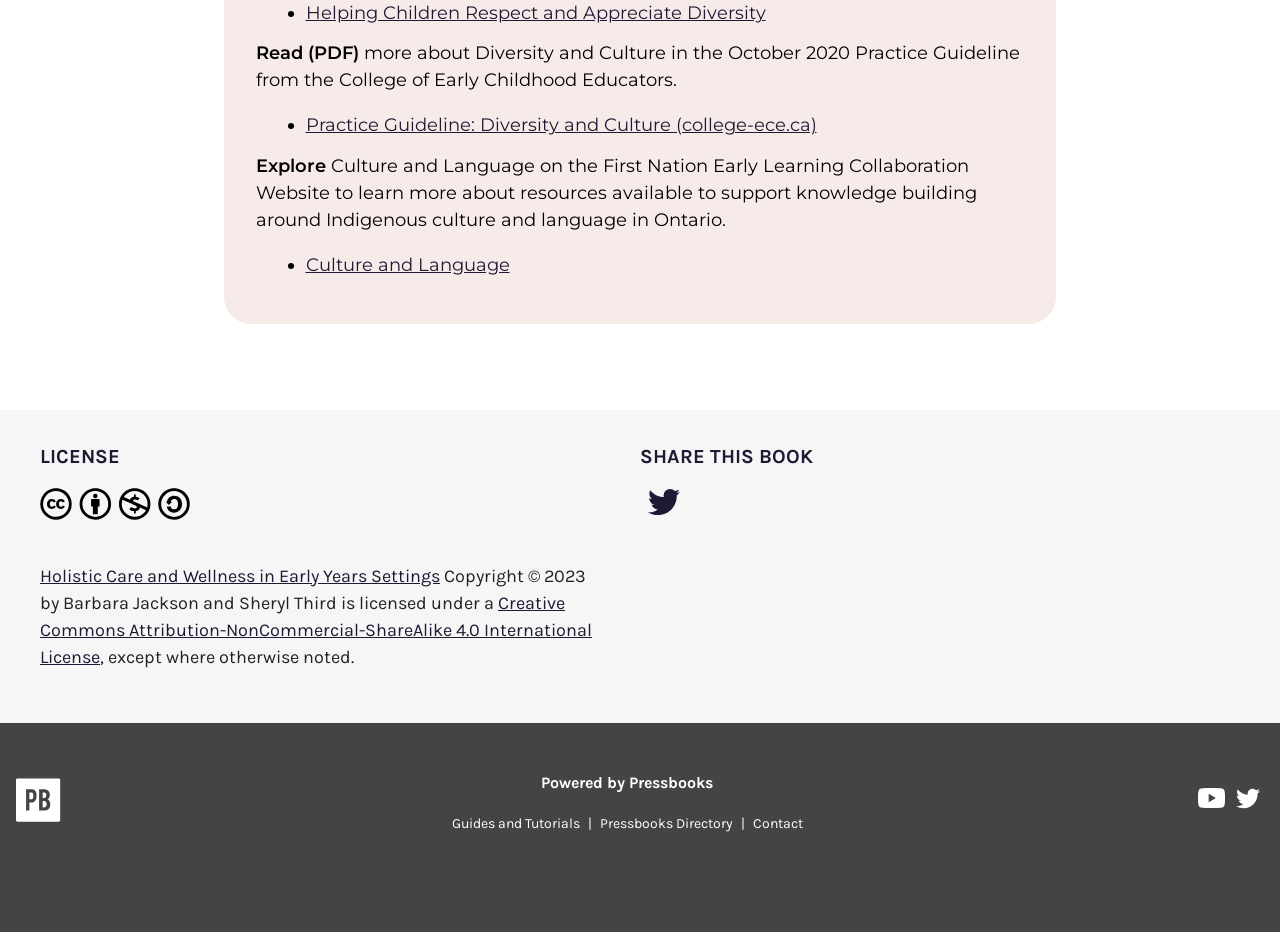Respond to the following question using a concise word or phrase: 
Who are the authors of the book?

Barbara Jackson and Sheryl Third